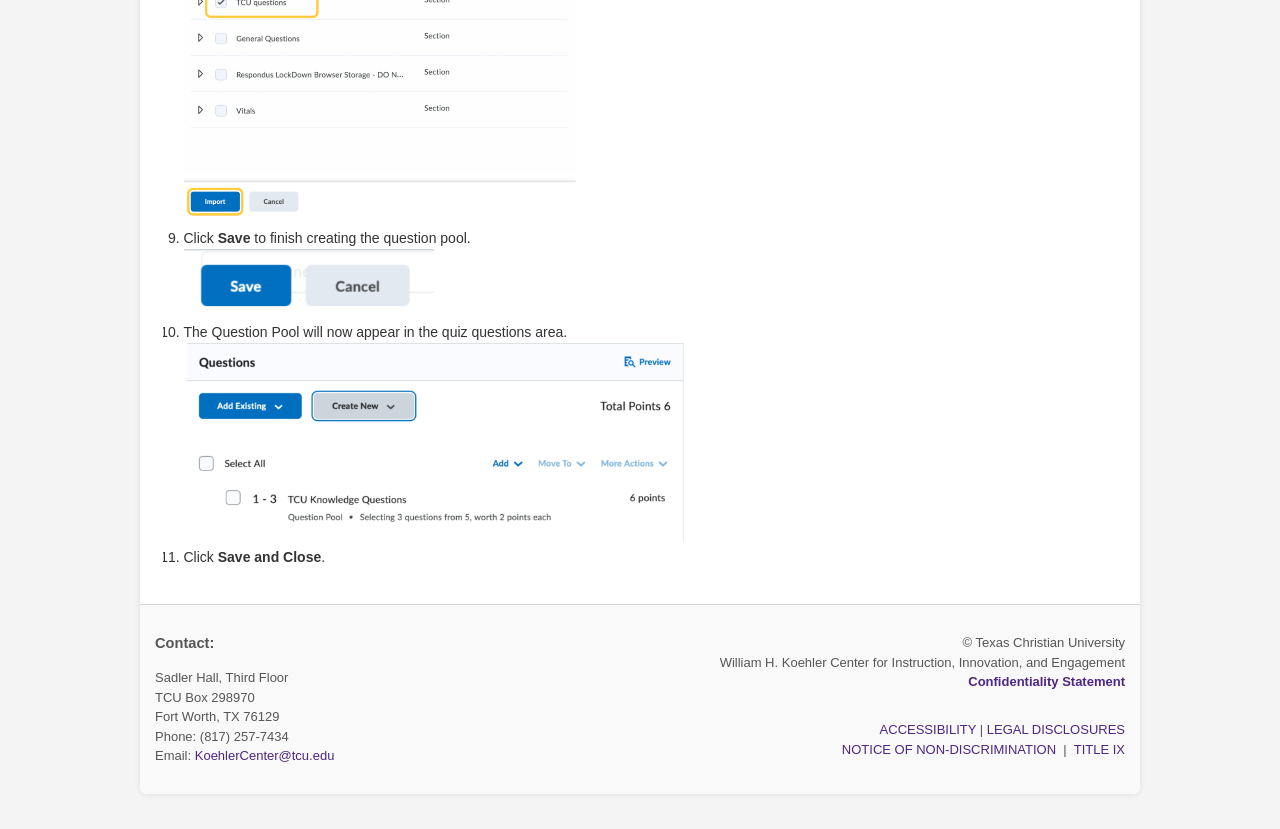Identify the bounding box coordinates of the area that should be clicked in order to complete the given instruction: "Click Save and Close". The bounding box coordinates should be four float numbers between 0 and 1, i.e., [left, top, right, bottom].

[0.17, 0.662, 0.251, 0.681]